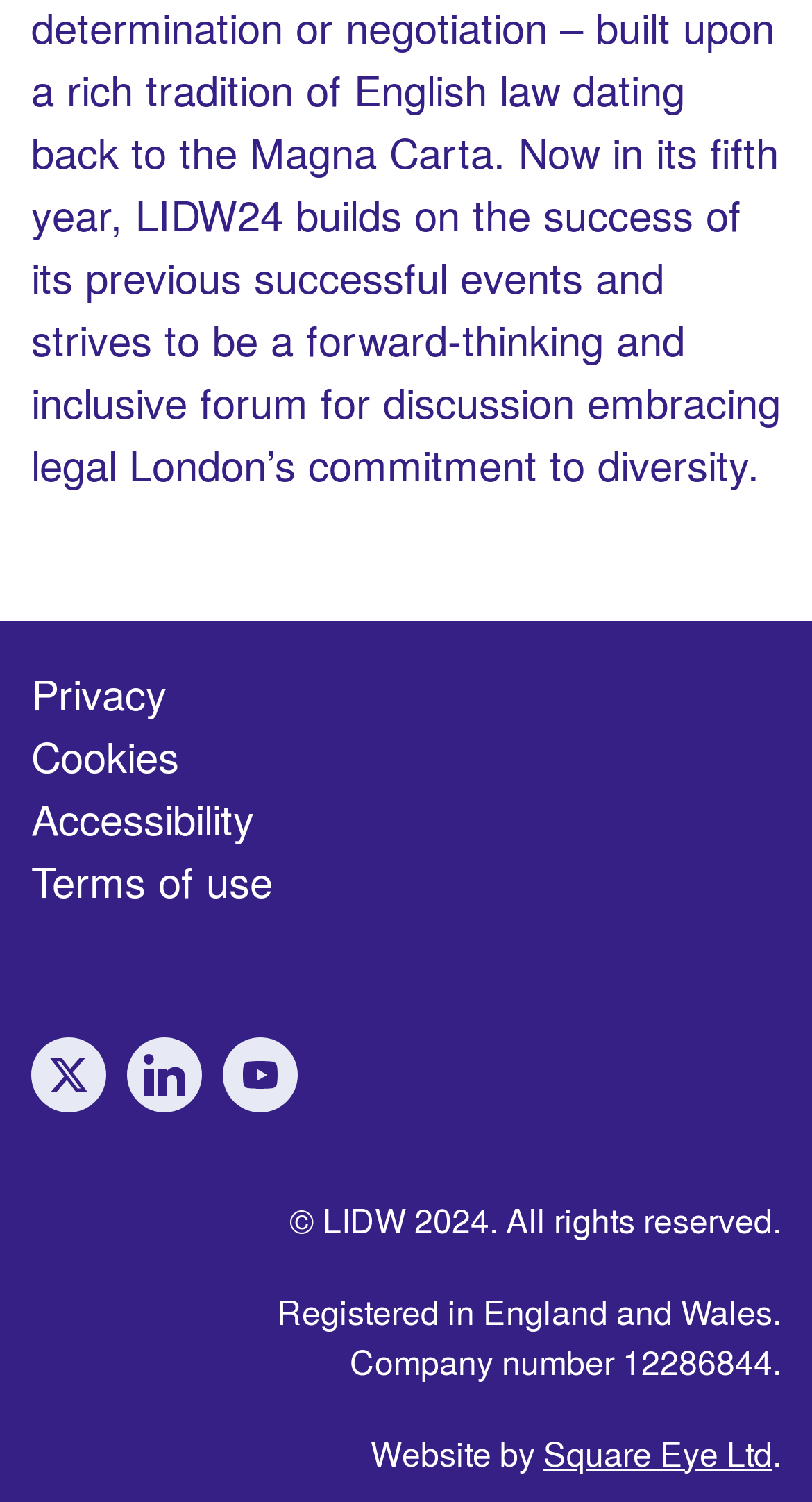From the details in the image, provide a thorough response to the question: What is the name of the company that developed the website?

I found the name of the company by looking at the link element with the text 'Square Eye Ltd' which is located at the bottom of the webpage, next to the text 'Website by'.